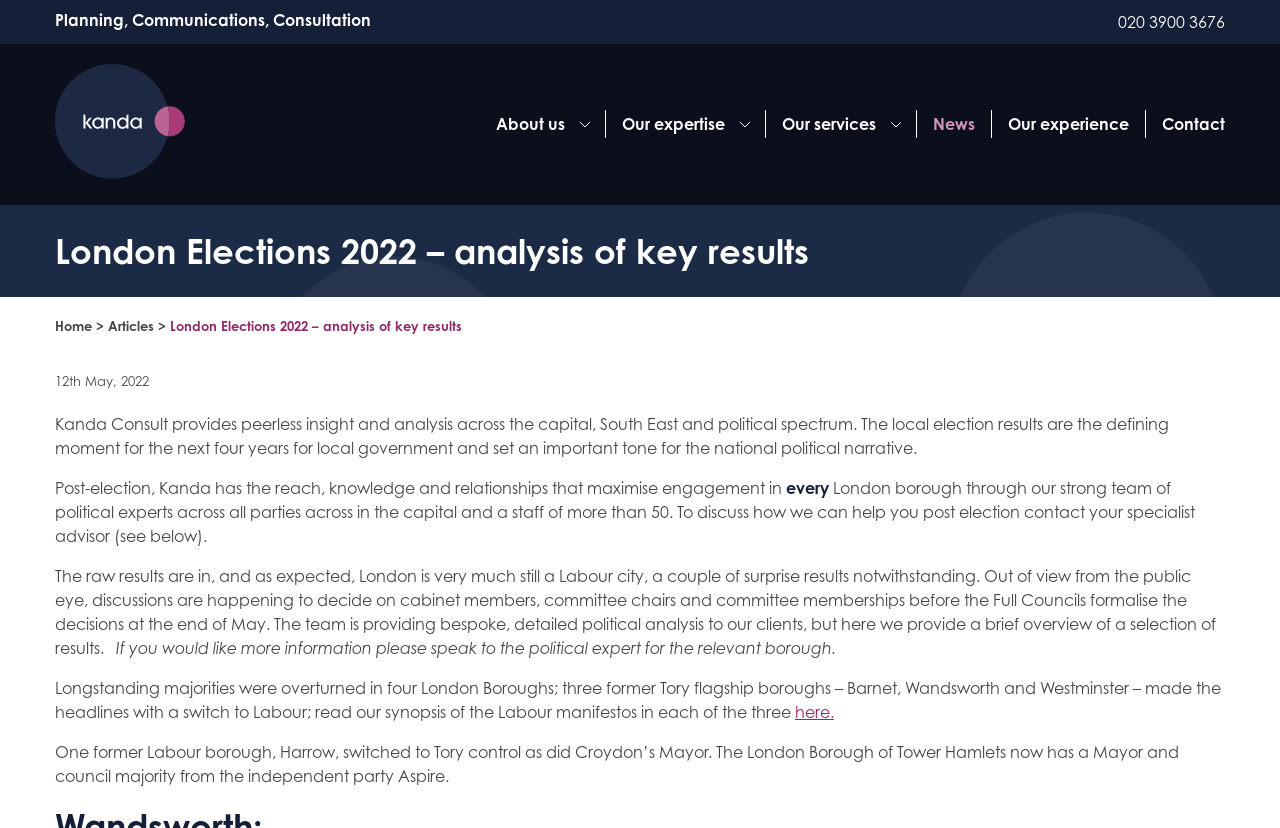How many London Boroughs switched to Labour control?
Based on the image, answer the question with as much detail as possible.

I found the answer by reading the article text, which states 'Longstanding majorities were overturned in four London Boroughs; three former Tory flagship boroughs – Barnet, Wandsworth and Westminster – made the headlines with a switch to Labour...'. This sentence indicates that three London Boroughs switched to Labour control.